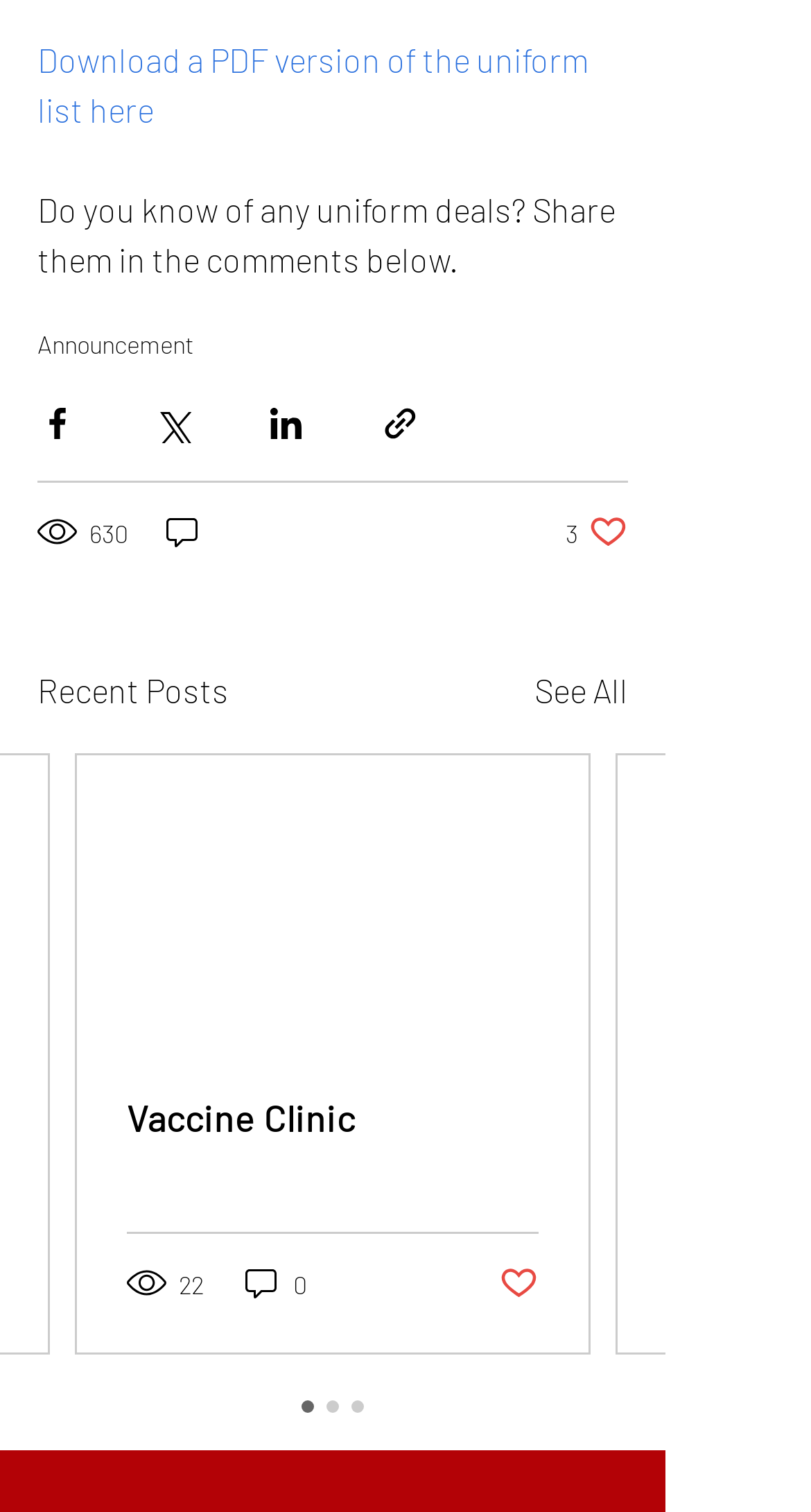Given the element description 285, identify the bounding box coordinates for the UI element on the webpage screenshot. The format should be (top-left x, top-left y, bottom-right x, bottom-right y), with values between 0 and 1.

[0.823, 0.835, 0.938, 0.862]